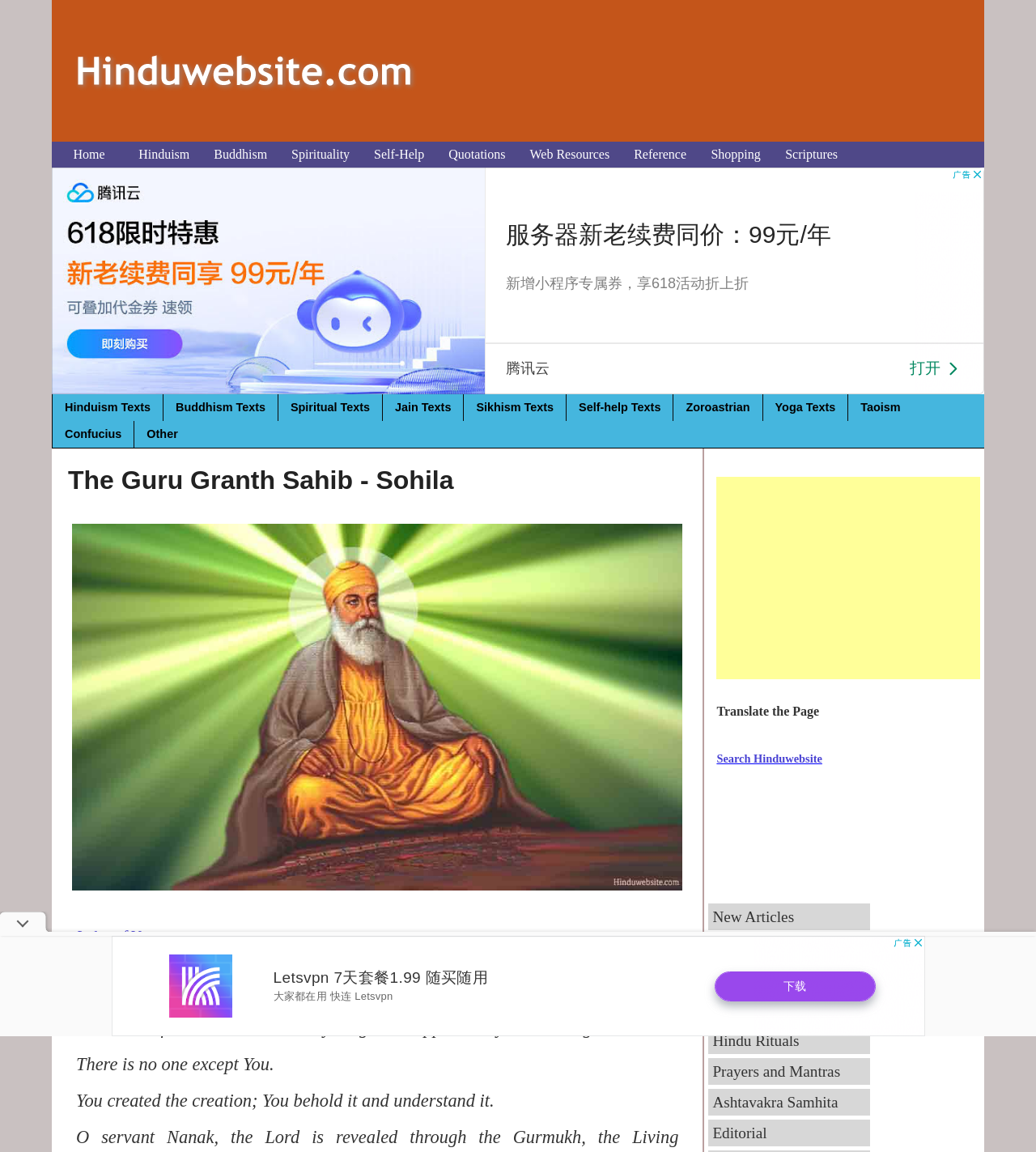Please indicate the bounding box coordinates of the element's region to be clicked to achieve the instruction: "Click on the 'Home' link". Provide the coordinates as four float numbers between 0 and 1, i.e., [left, top, right, bottom].

[0.071, 0.128, 0.101, 0.14]